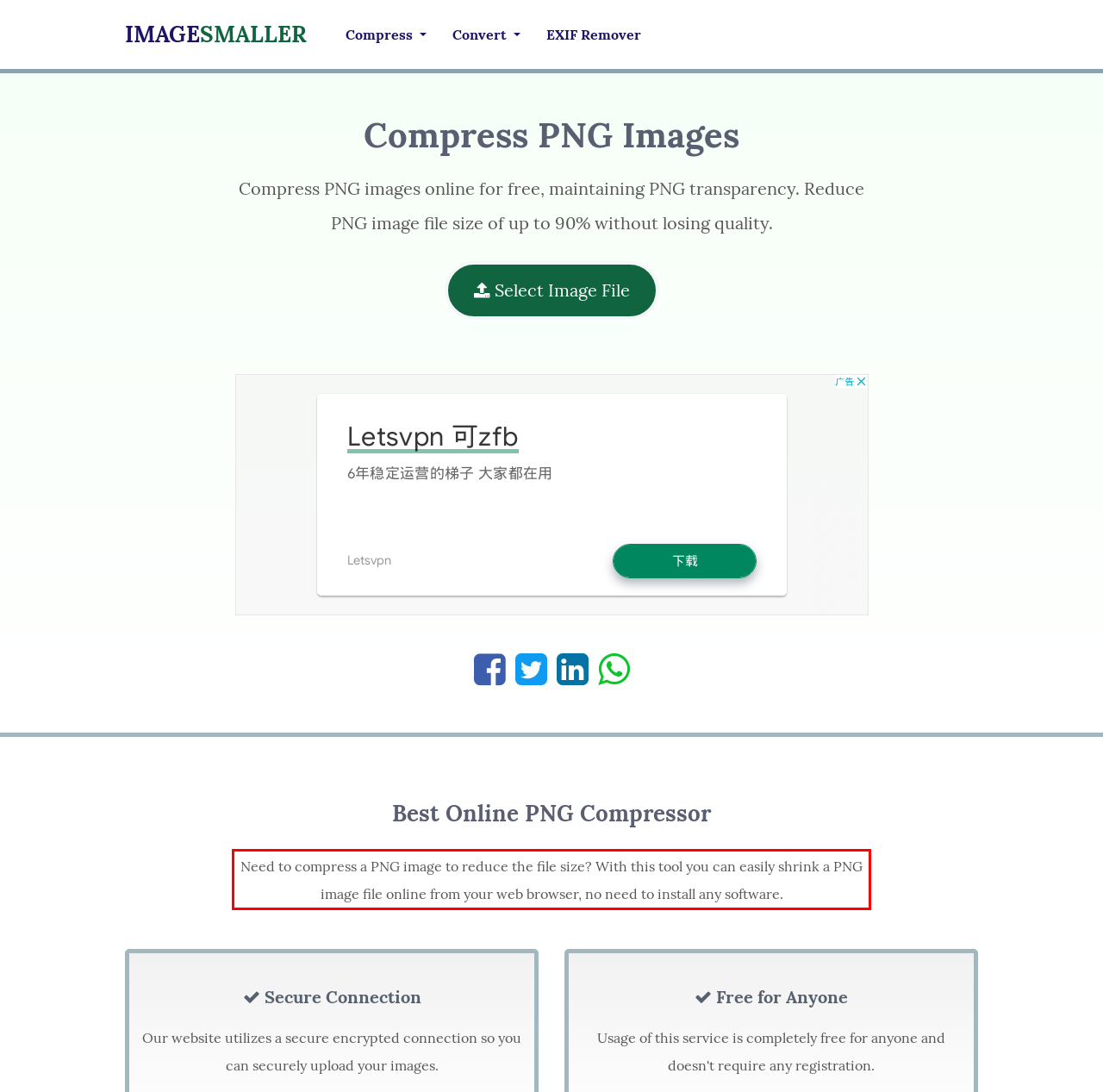You have a screenshot of a webpage with a UI element highlighted by a red bounding box. Use OCR to obtain the text within this highlighted area.

Need to compress a PNG image to reduce the file size? With this tool you can easily shrink a PNG image file online from your web browser, no need to install any software.